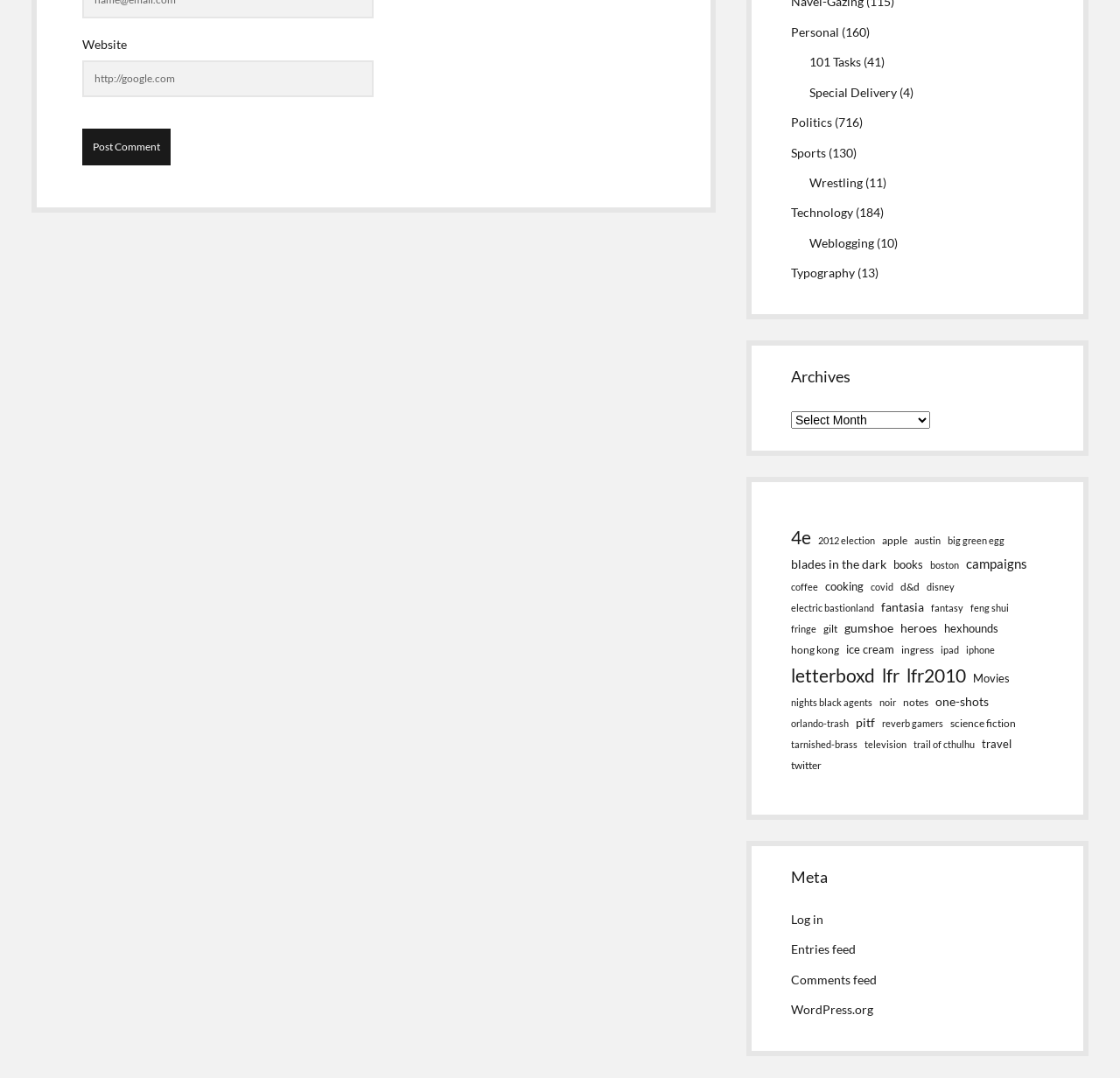What is the purpose of the 'Post Comment' button?
Please provide a comprehensive and detailed answer to the question.

The 'Post Comment' button is located below the 'Website' textbox, indicating that it is related to submitting a comment. Its purpose is to allow users to post their comments after typing them in the textbox.